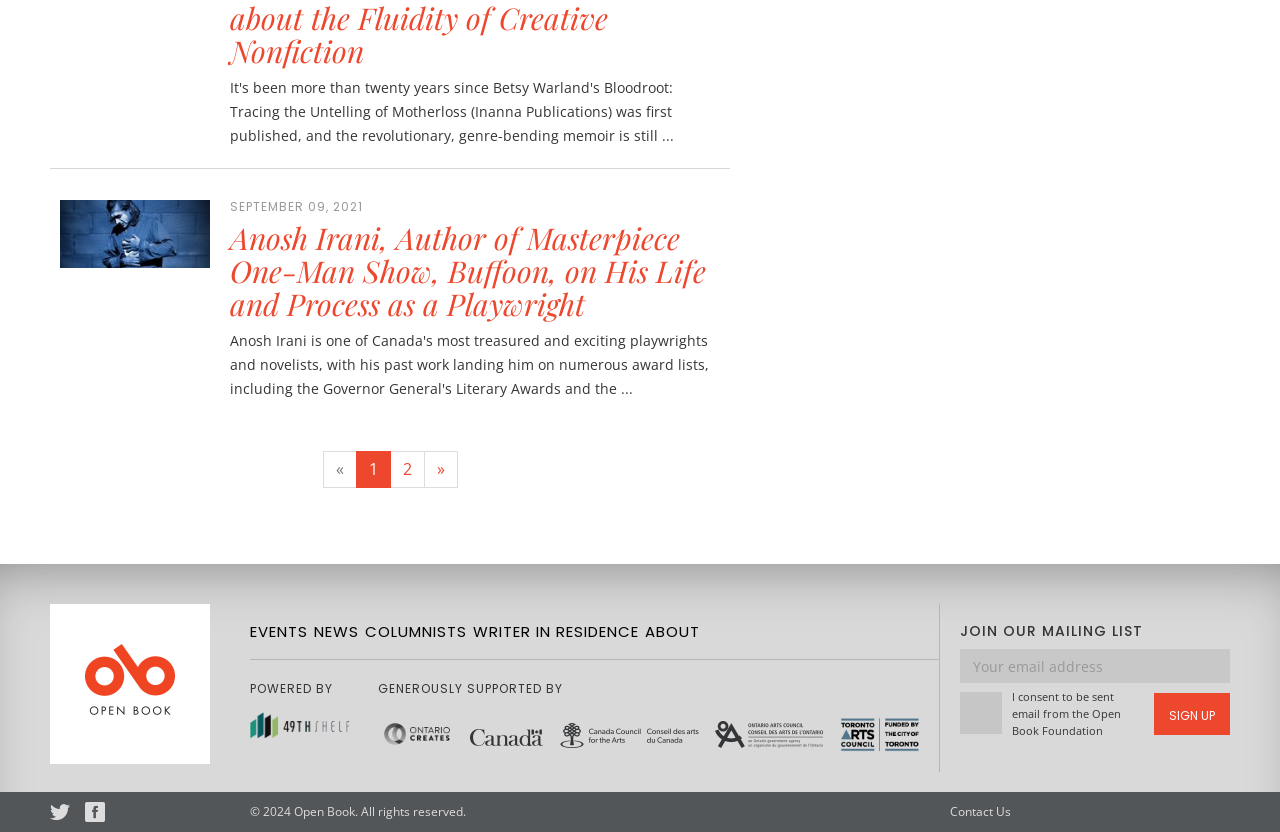Please identify the bounding box coordinates of the element's region that I should click in order to complete the following instruction: "Click the 'CONTACT US' link". The bounding box coordinates consist of four float numbers between 0 and 1, i.e., [left, top, right, bottom].

[0.742, 0.965, 0.79, 0.985]